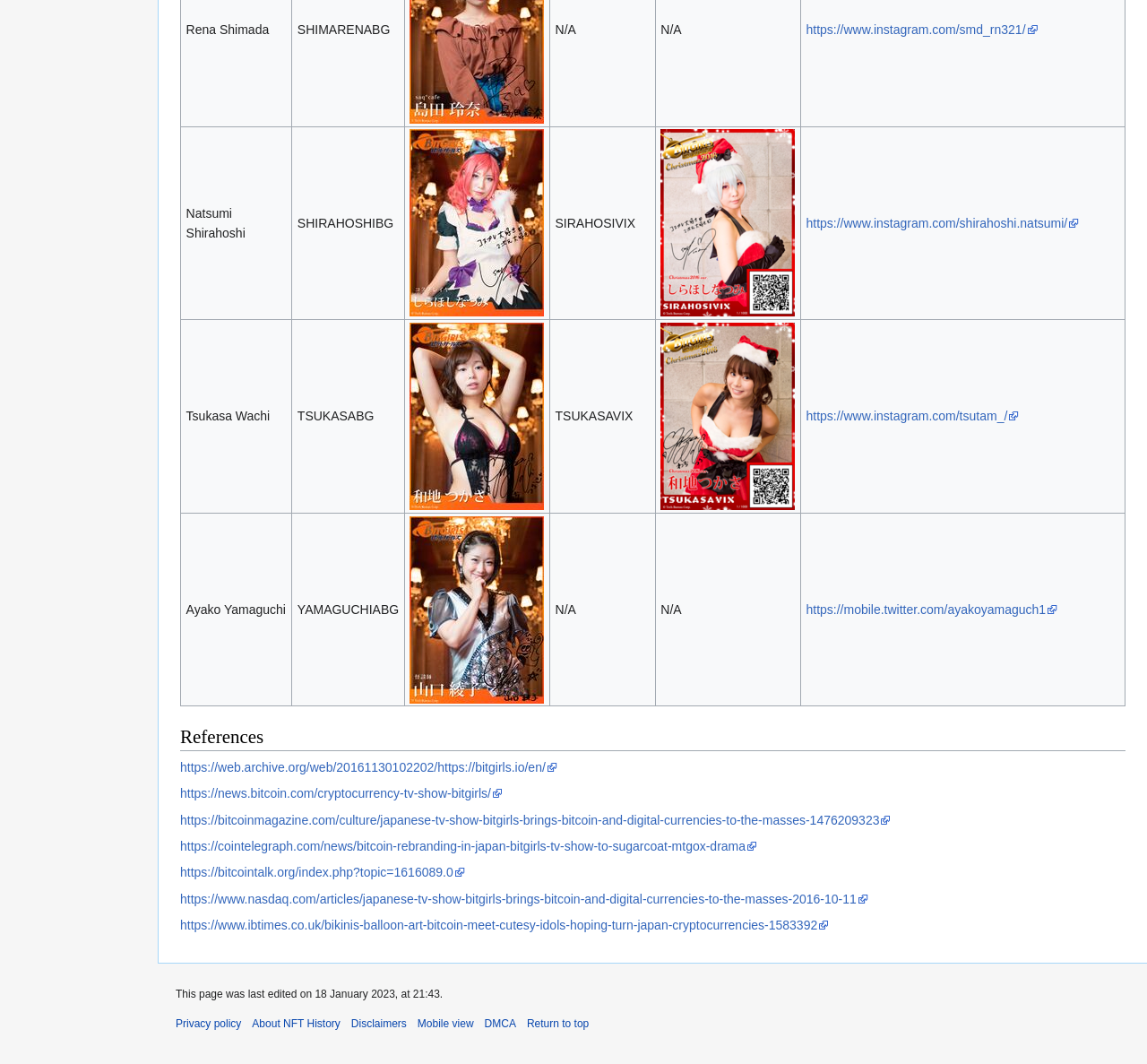What is the date of the last edit of the webpage?
Refer to the image and offer an in-depth and detailed answer to the question.

The webpage contains a static text 'This page was last edited on 18 January 2023, at 21:43.', which indicates the date of the last edit of the webpage.